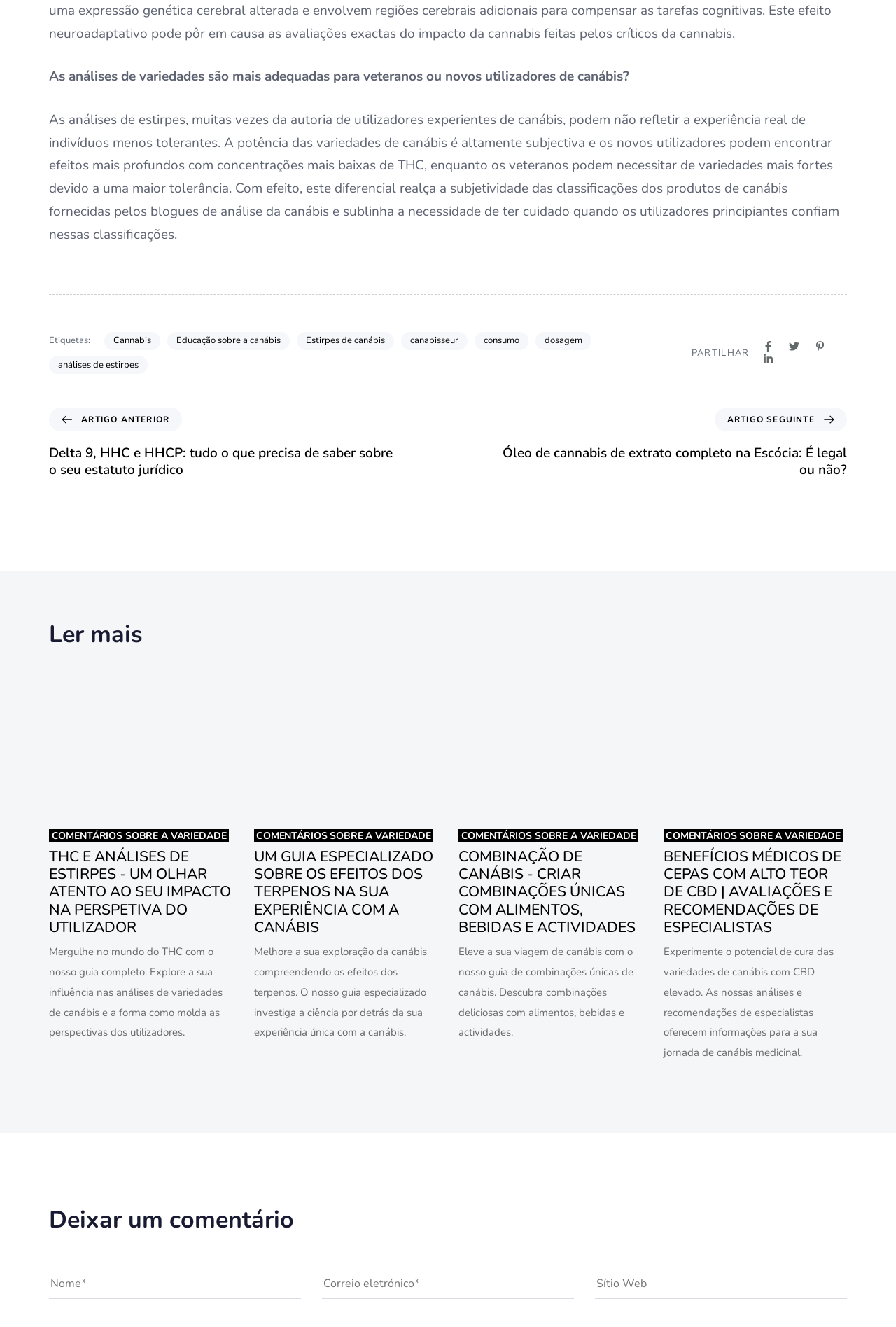Can you find the bounding box coordinates for the element to click on to achieve the instruction: "Leave a comment"?

[0.043, 0.909, 0.957, 0.93]